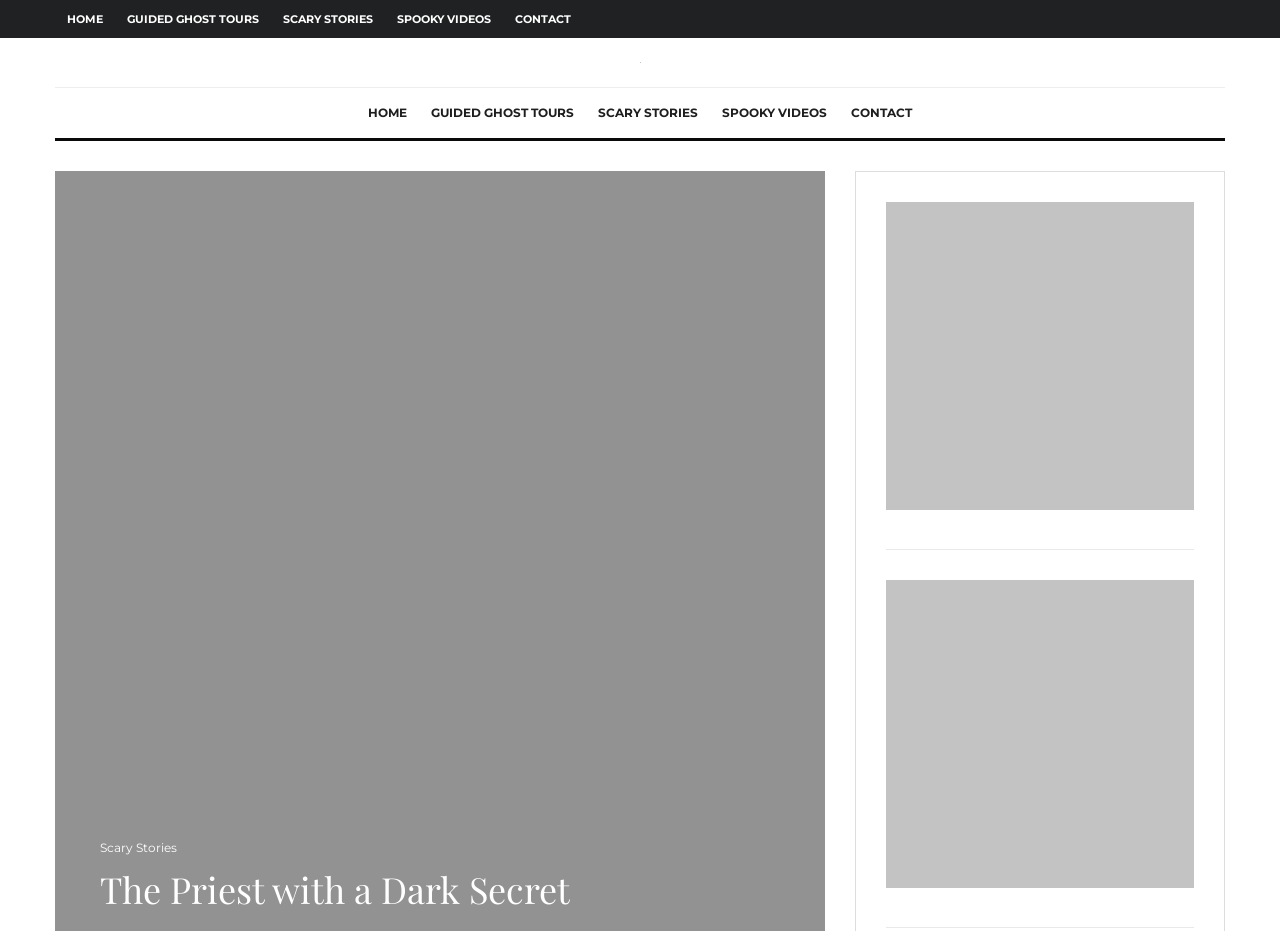Find the bounding box coordinates of the area to click in order to follow the instruction: "go to home page".

[0.043, 0.0, 0.09, 0.041]